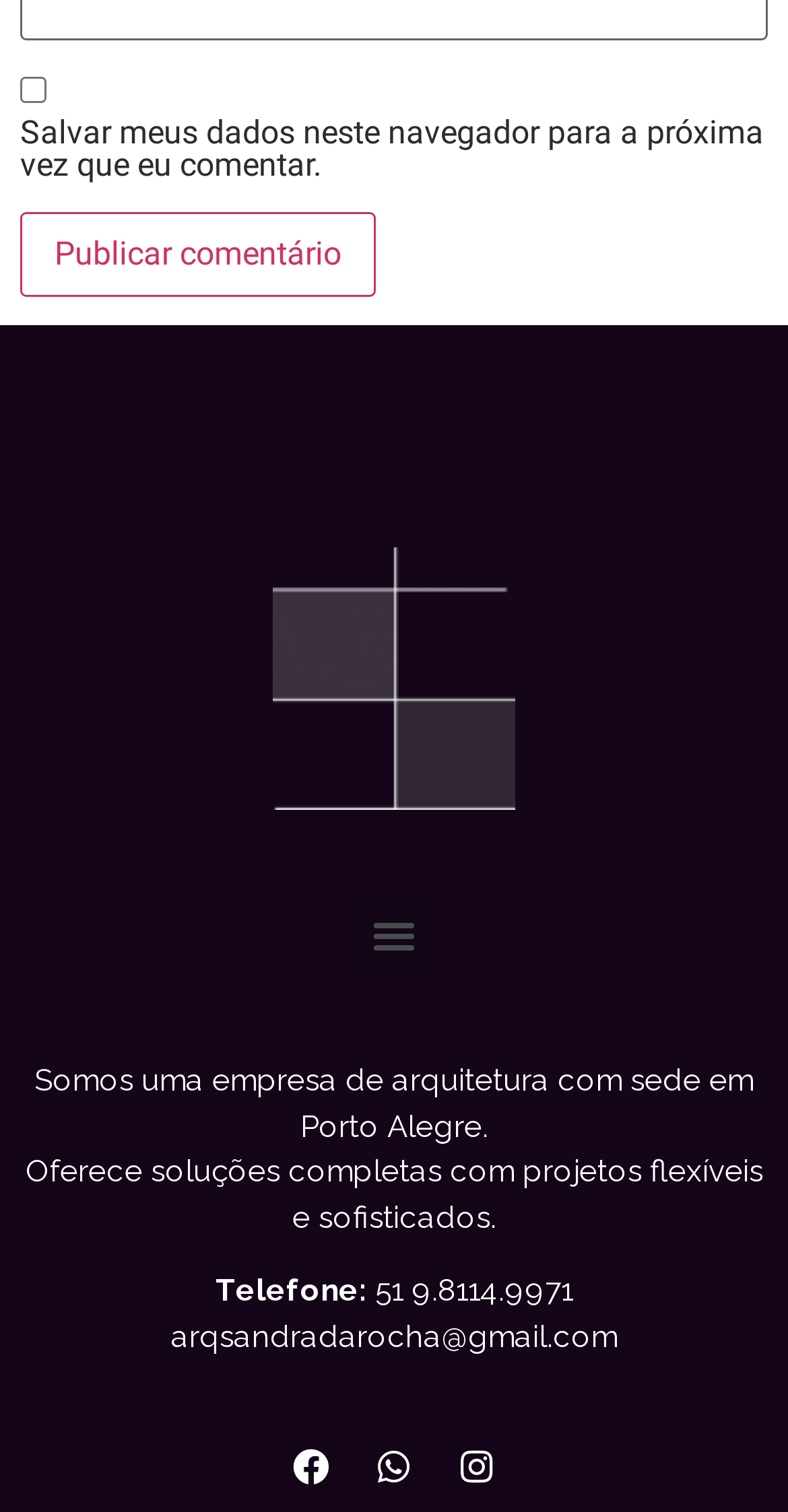Give the bounding box coordinates for this UI element: "Menu". The coordinates should be four float numbers between 0 and 1, arranged as [left, top, right, bottom].

[0.458, 0.596, 0.542, 0.64]